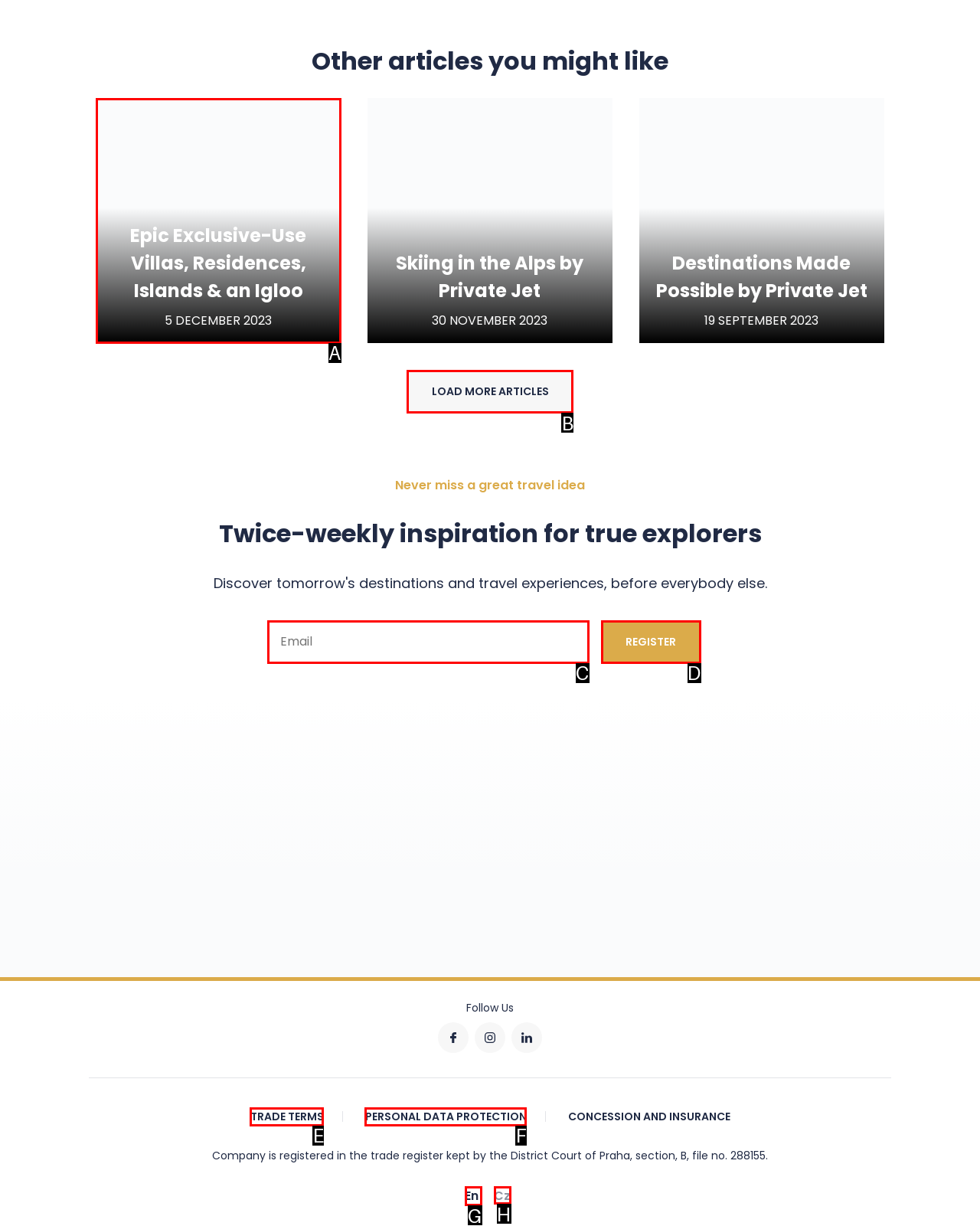Select the appropriate HTML element to click for the following task: Load more articles
Answer with the letter of the selected option from the given choices directly.

B